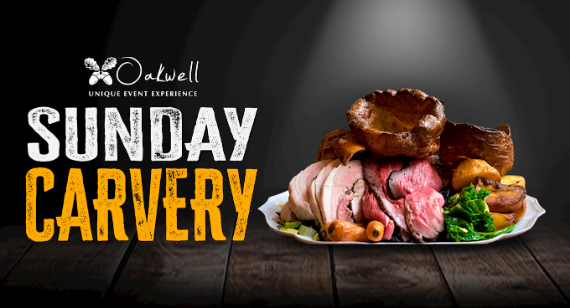Provide an in-depth description of the image you see.

Indulge in Oakwell's delectable Sunday Carvery, showcased in this enticing image. The vibrant presentation features a generous serving of succulent roasted meats, artfully arranged on a pristine white plate. Accompanying the meats are golden crispy roast potatoes, fresh vegetables, and traditional Yorkshire puddings, embodying the comforting essence of a classic Sunday roast. The backdrop, designed with a warm wooden texture, complements the rich, hearty colors of the food. The stylish Oakwell logo above emphasizes a unique event experience, inviting guests to savor a delightful meal this weekend. Enjoy a culinary tradition that promises to satisfy both hunger and spirit!